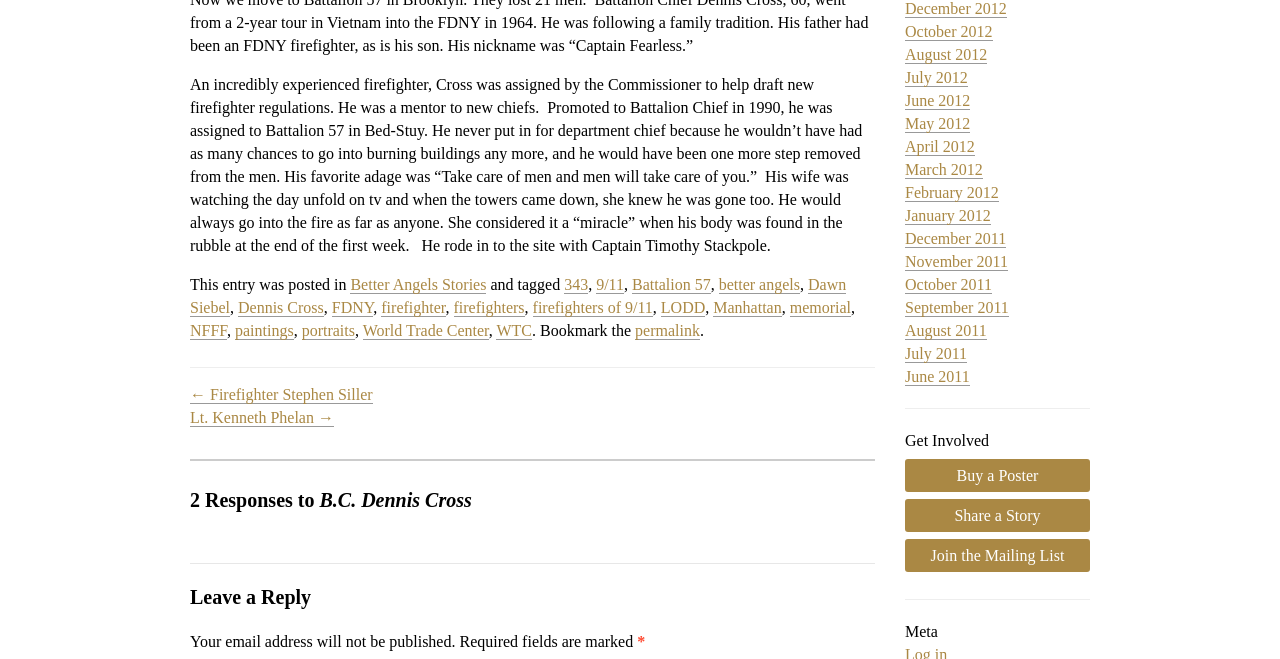What is the name of the firefighter mentioned in the story?
Carefully examine the image and provide a detailed answer to the question.

The story is about a firefighter named Dennis Cross, who was assigned to help draft new firefighter regulations and was a mentor to new chiefs. His name is mentioned in the first sentence of the story.